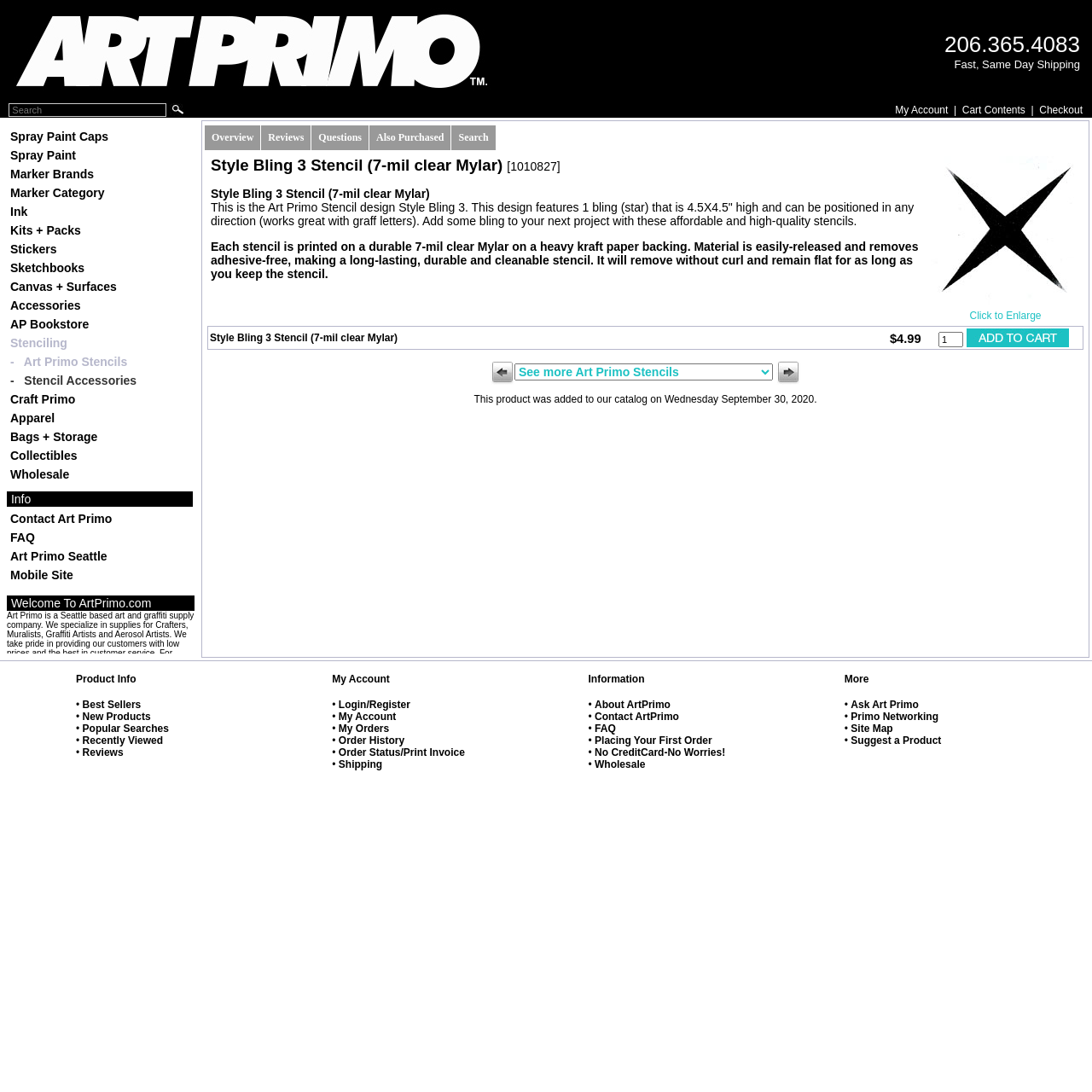For the given element description name="keywords" placeholder="Search", determine the bounding box coordinates of the UI element. The coordinates should follow the format (top-left x, top-left y, bottom-right x, bottom-right y) and be within the range of 0 to 1.

[0.008, 0.095, 0.153, 0.107]